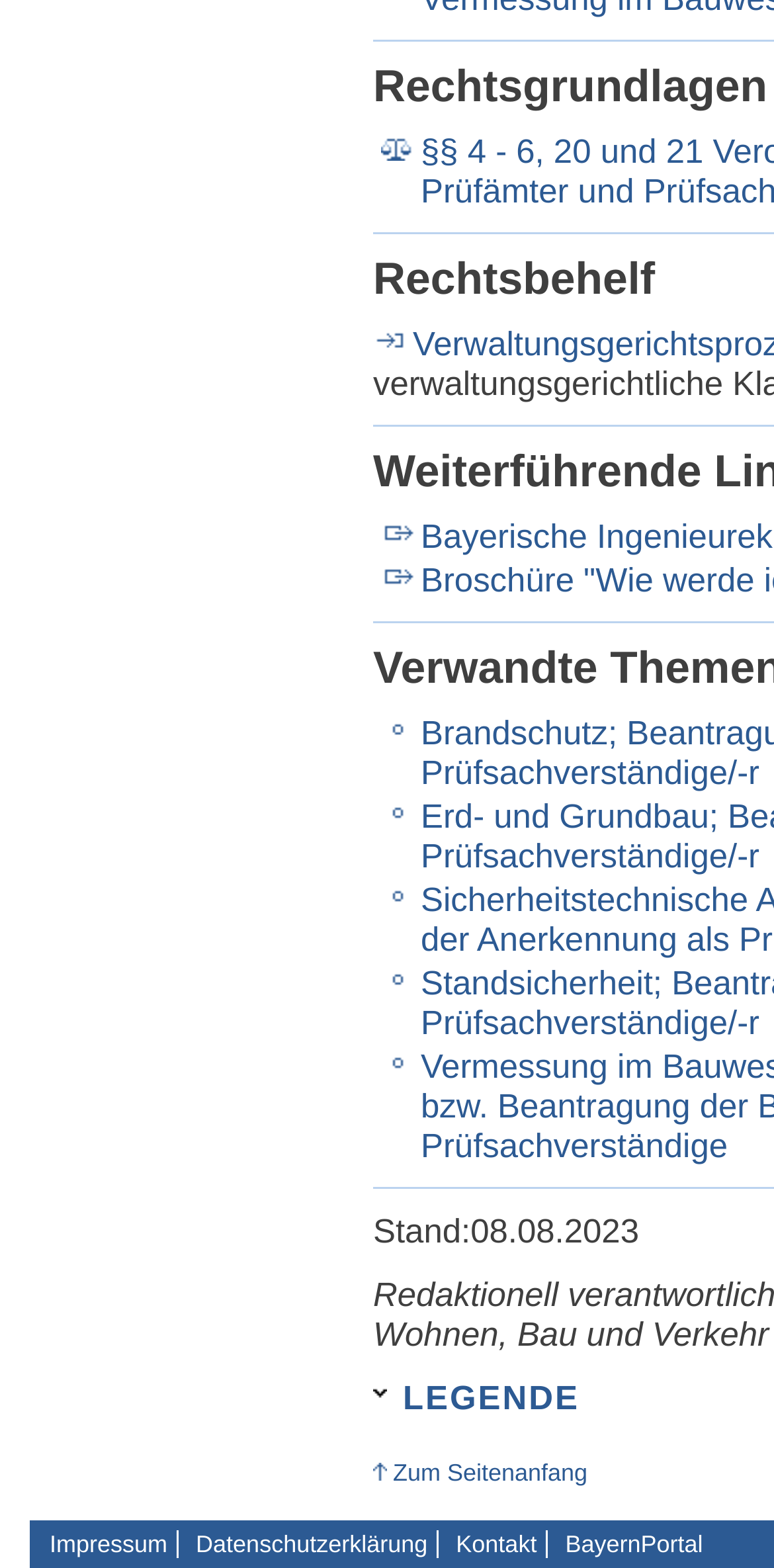Please find the bounding box coordinates (top-left x, top-left y, bottom-right x, bottom-right y) in the screenshot for the UI element described as follows: Legende

[0.521, 0.88, 0.749, 0.904]